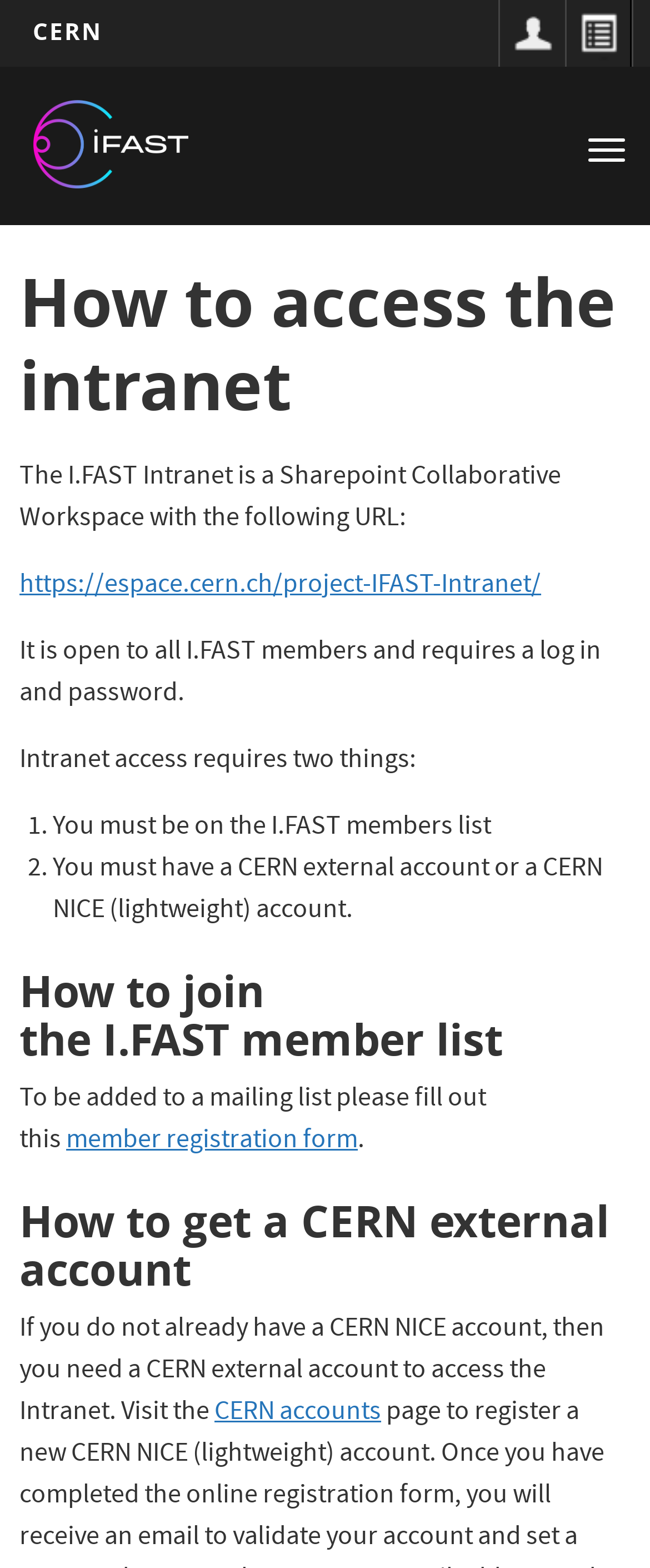Use a single word or phrase to answer the question: How many things are required for intranet access?

Two